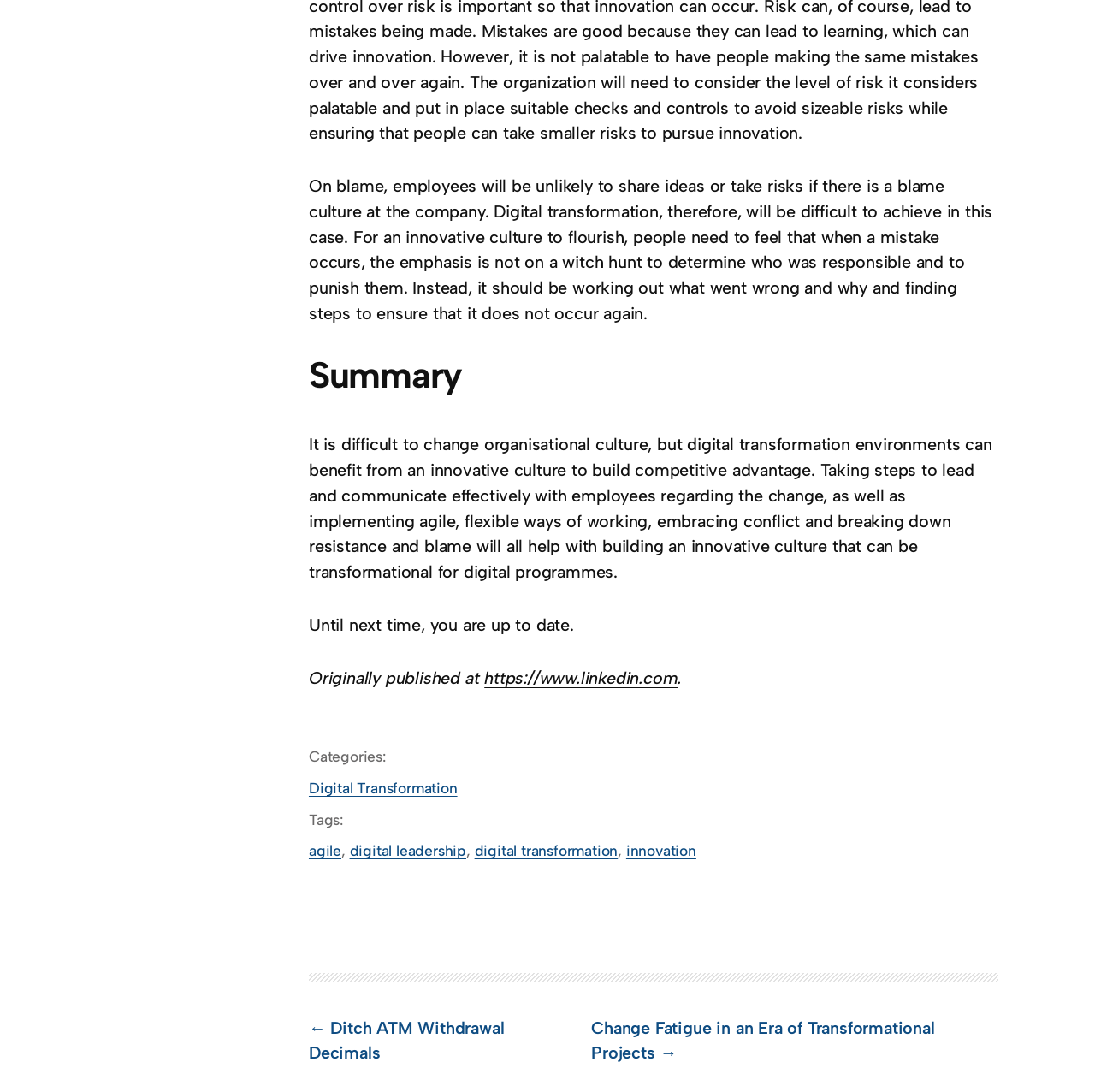Identify the bounding box for the element characterized by the following description: "https://www.linkedin.com".

[0.442, 0.611, 0.619, 0.63]